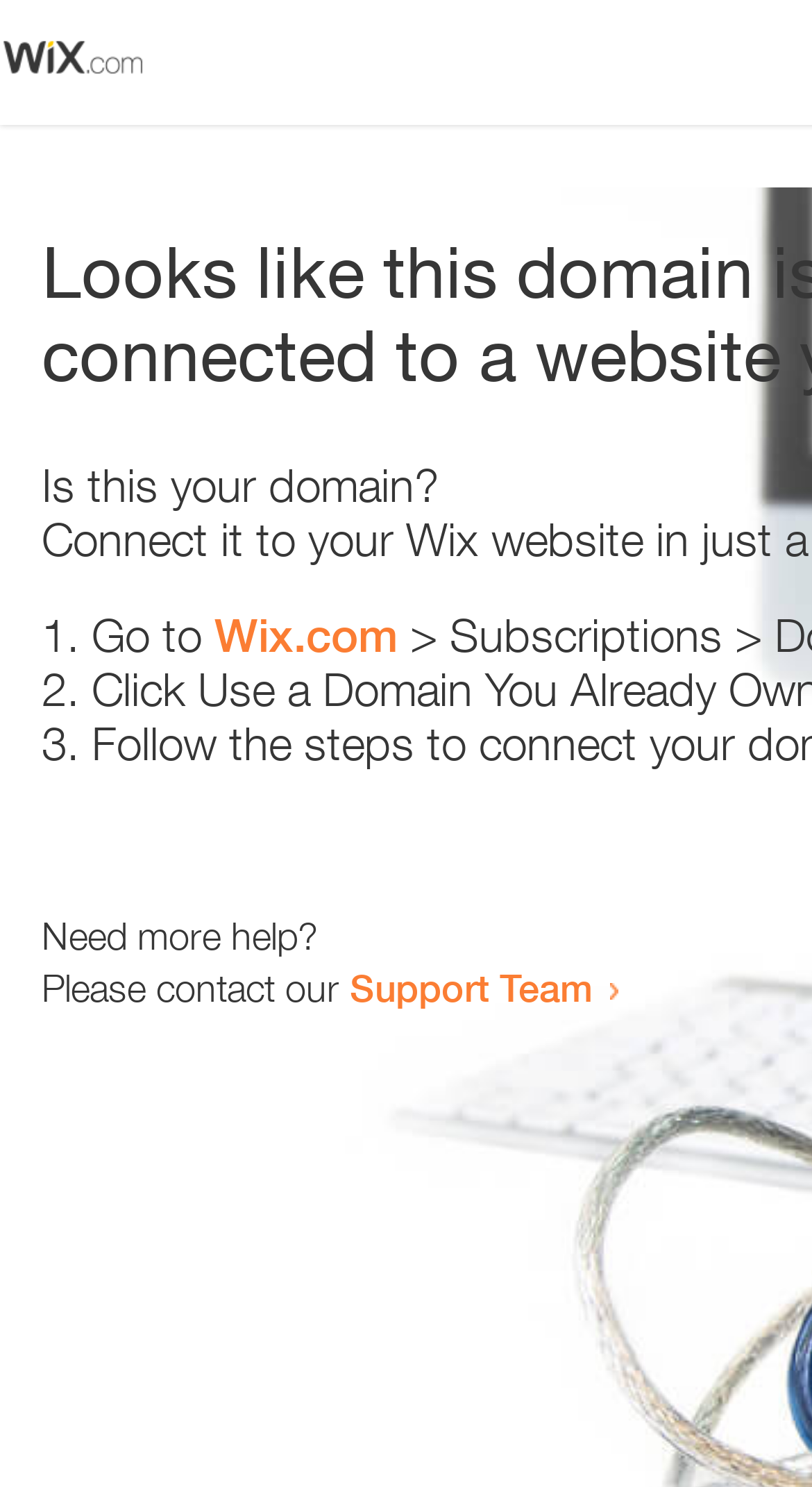What is the contact option for further help?
Please give a detailed and elaborate answer to the question based on the image.

The webpage provides a link to the 'Support Team' for users who need more help, indicating that this is the contact option for further assistance.